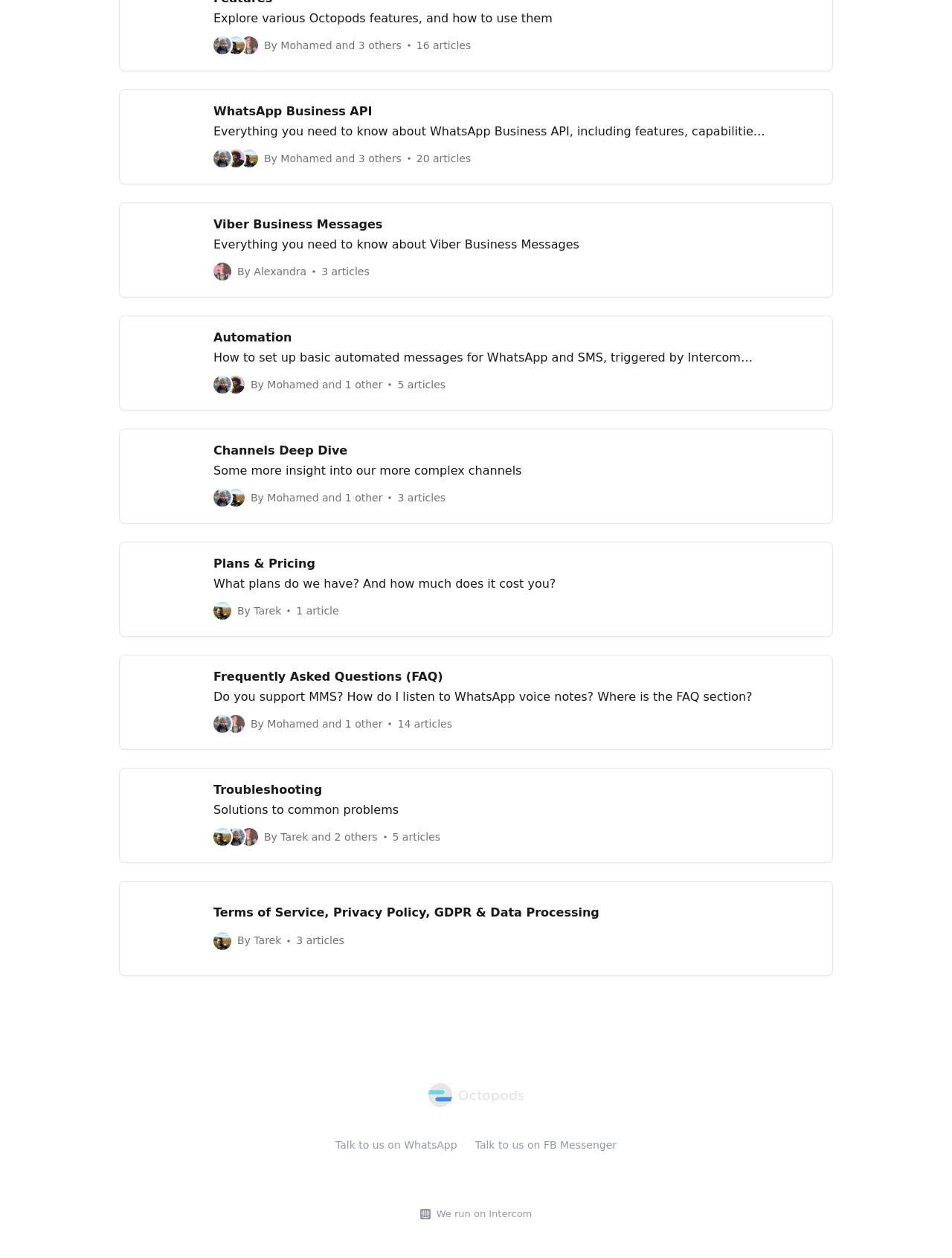Locate the UI element described by Discover and provide its bounding box coordinates. Use the format (top-left x, top-left y, bottom-right x, bottom-right y) with all values as floating point numbers between 0 and 1.

None